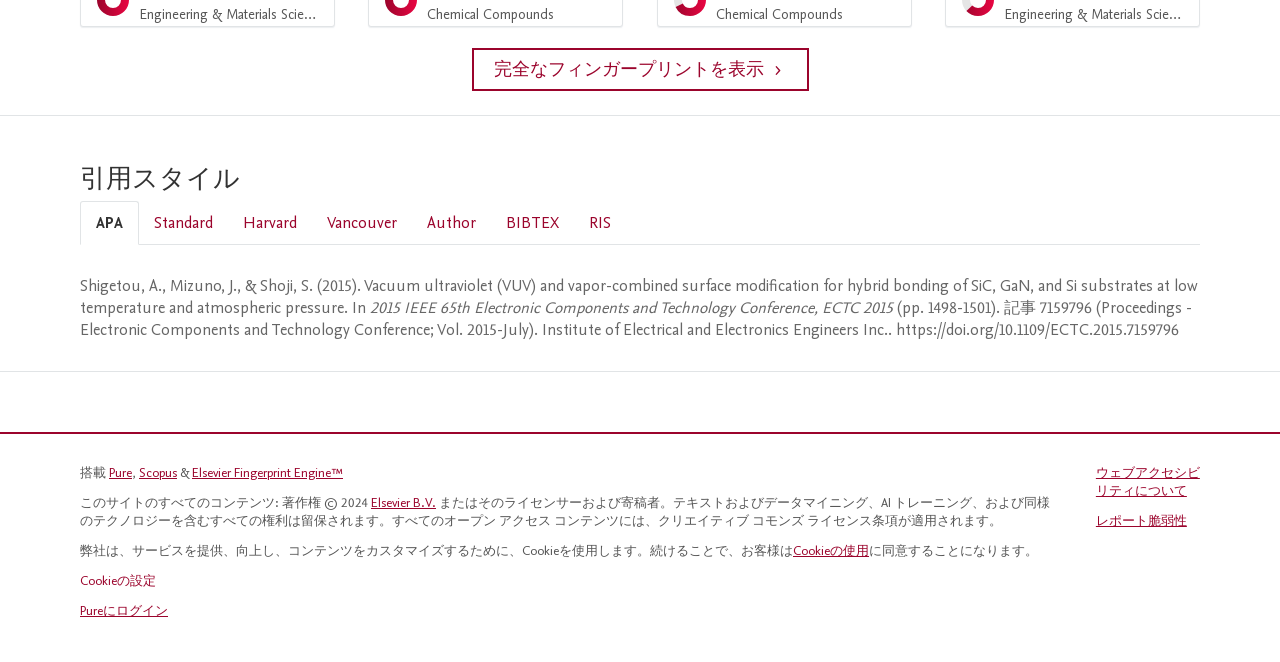Please locate the UI element described by "Shears - Tools" and provide its bounding box coordinates.

None